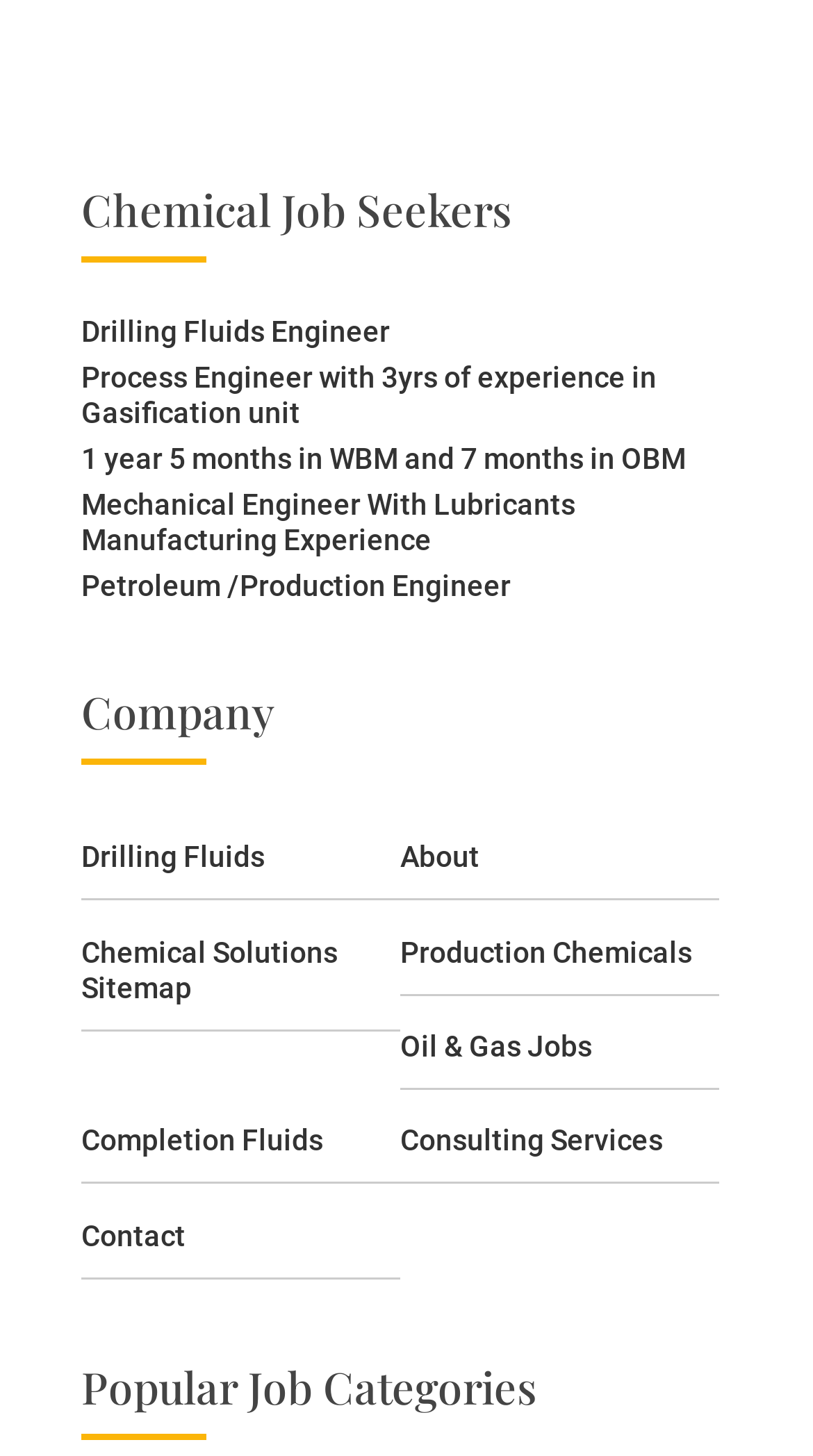Pinpoint the bounding box coordinates of the clickable element needed to complete the instruction: "Explore Chemical Solutions Sitemap". The coordinates should be provided as four float numbers between 0 and 1: [left, top, right, bottom].

[0.1, 0.642, 0.415, 0.689]